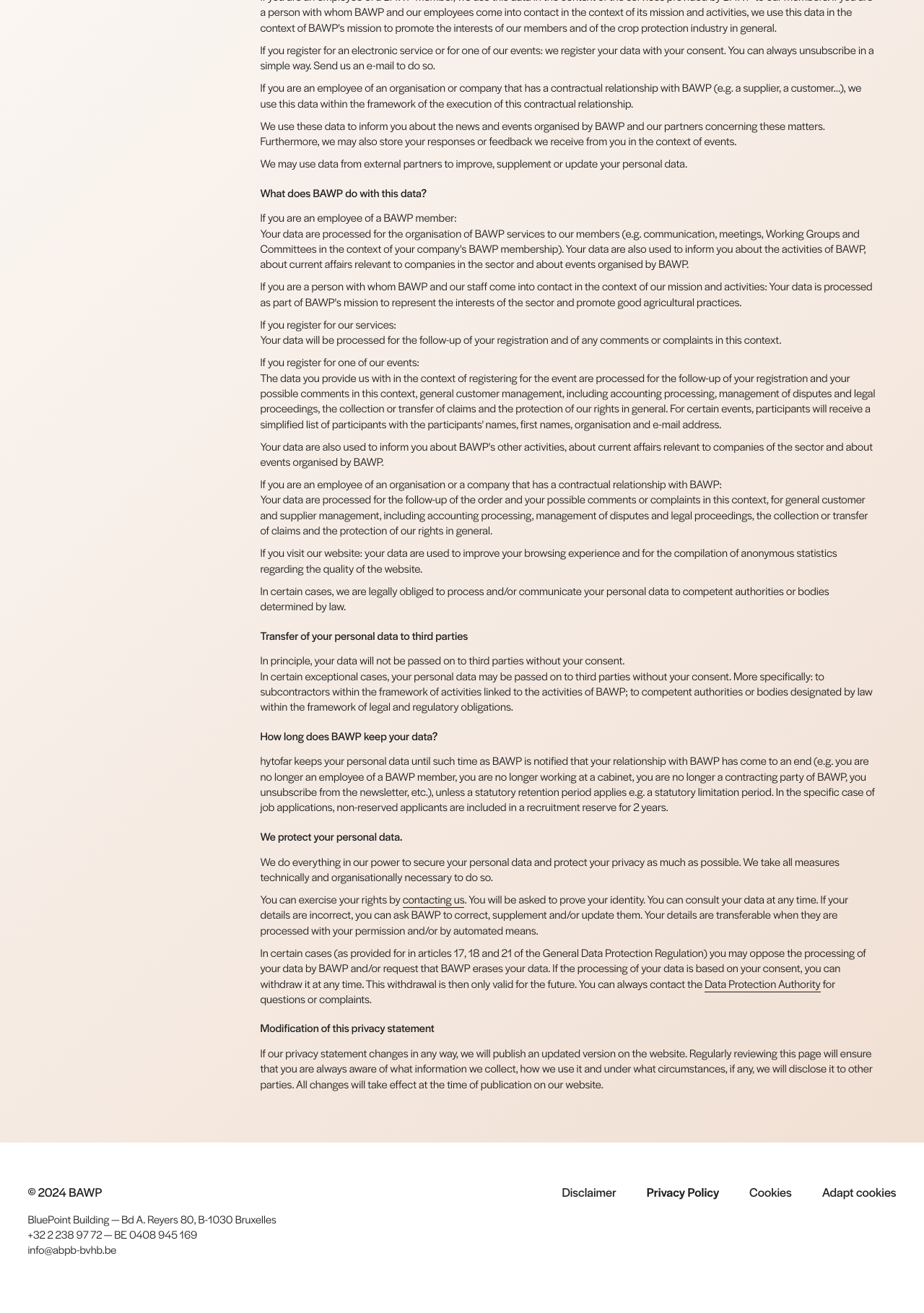Use a single word or phrase to answer the following:
What does BAWP do with personal data?

Registers, informs, uses, stores, and transfers